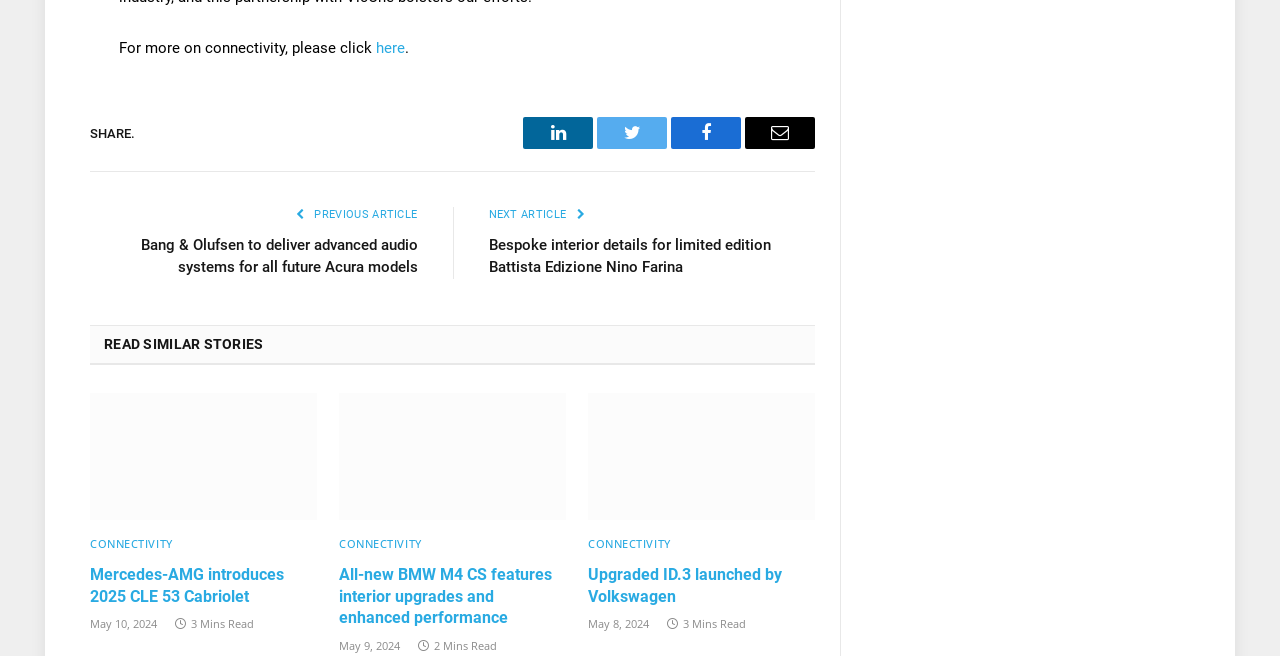Can you provide the bounding box coordinates for the element that should be clicked to implement the instruction: "Check the article about Upgraded ID.3 launched by Volkswagen"?

[0.459, 0.599, 0.637, 0.793]